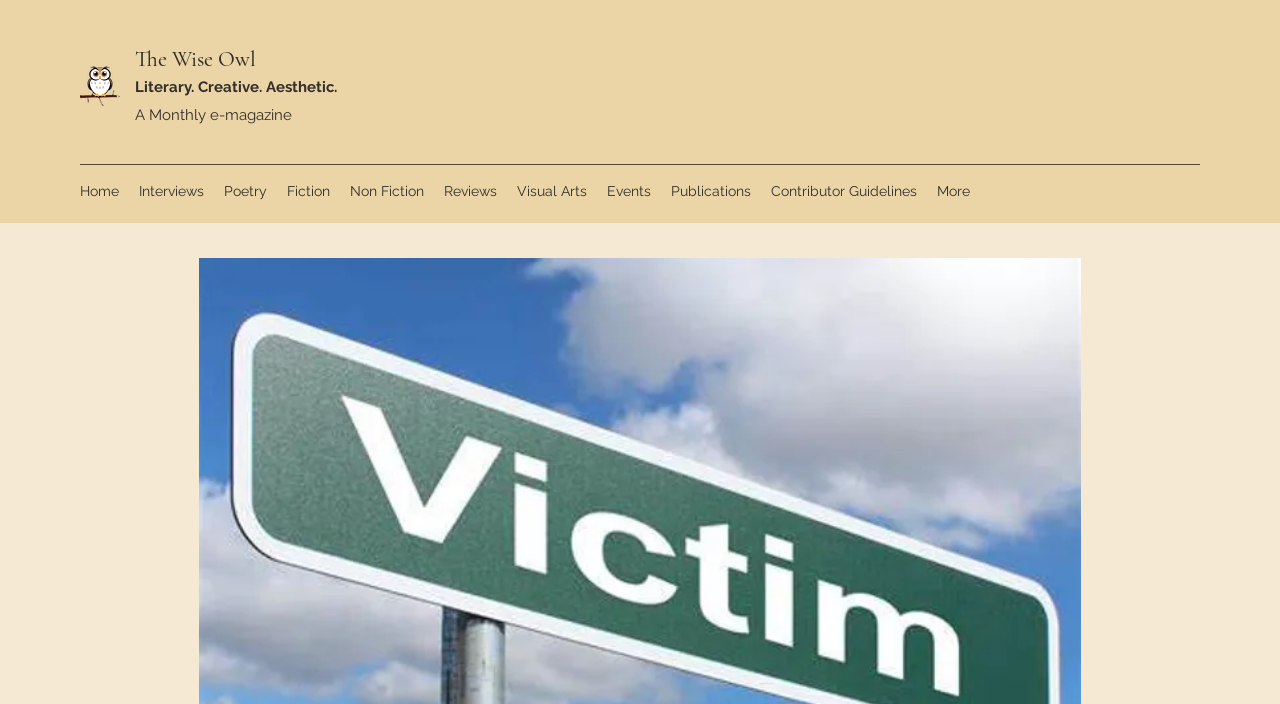Respond with a single word or phrase:
What is the name of the literary magazine?

The Wise Owl